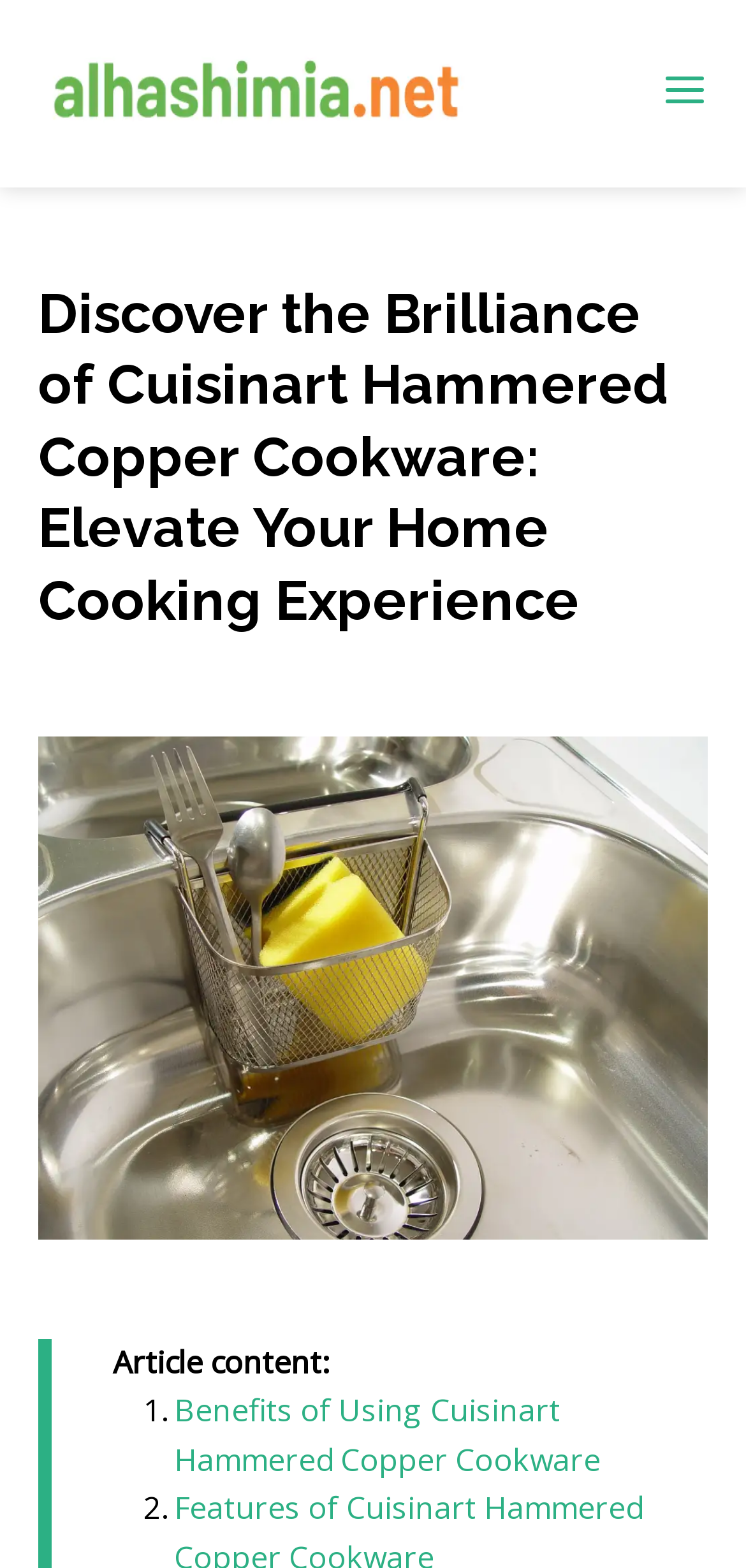From the webpage screenshot, predict the bounding box coordinates (top-left x, top-left y, bottom-right x, bottom-right y) for the UI element described here: alt="alhashimia.net"

[0.051, 0.044, 0.887, 0.071]